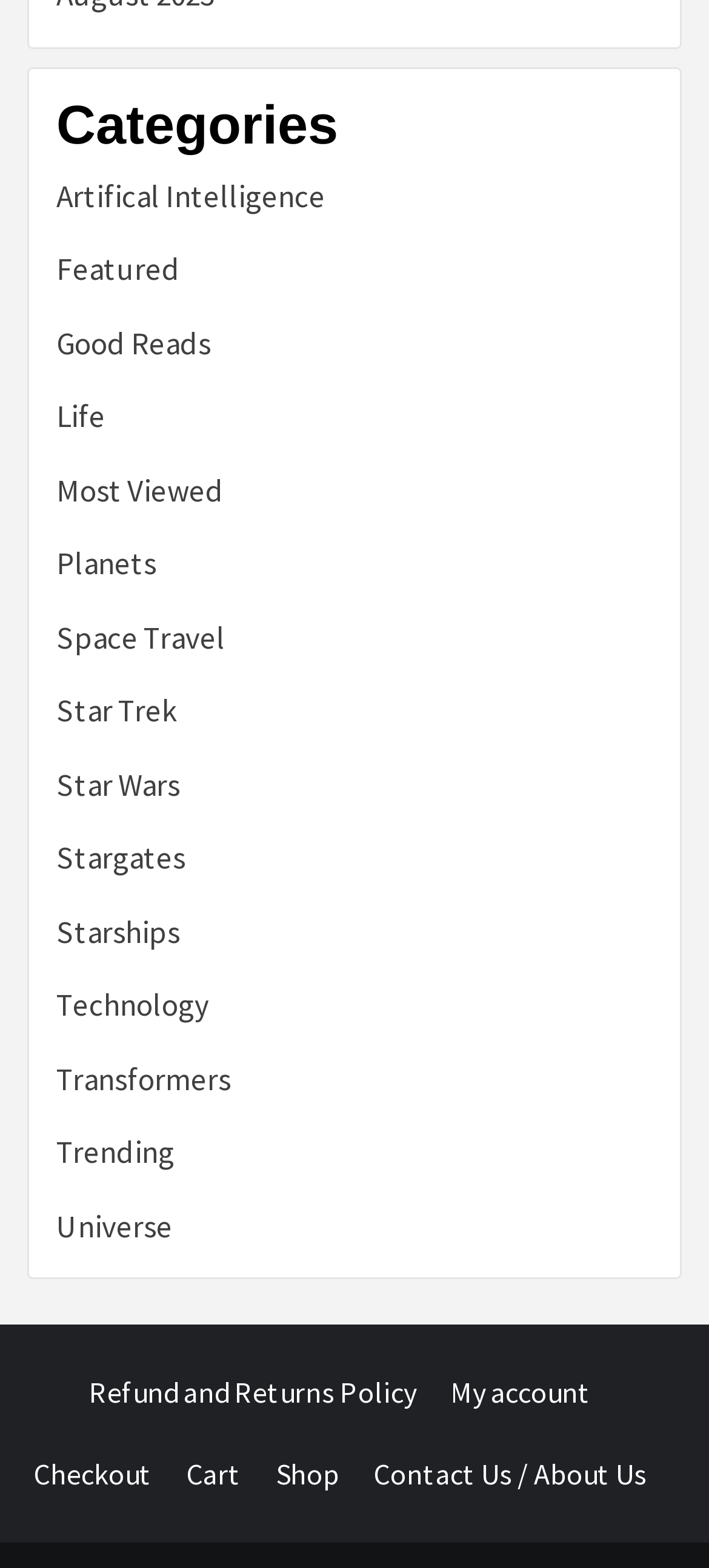How many sections are there on the webpage?
Give a one-word or short phrase answer based on the image.

2